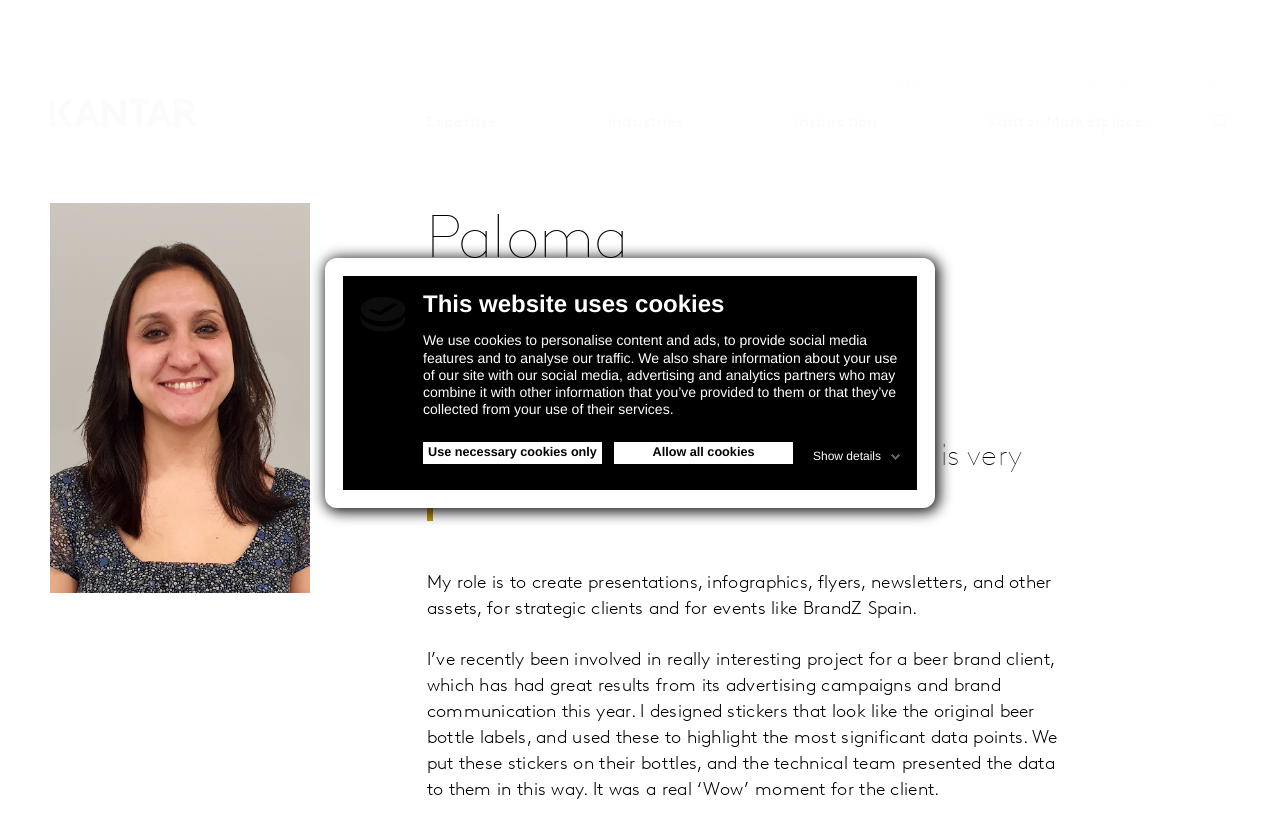Locate the bounding box coordinates of the area to click to fulfill this instruction: "Go to 'Kantar Marketplace'". The bounding box should be presented as four float numbers between 0 and 1, in the order [left, top, right, bottom].

[0.76, 0.075, 0.905, 0.103]